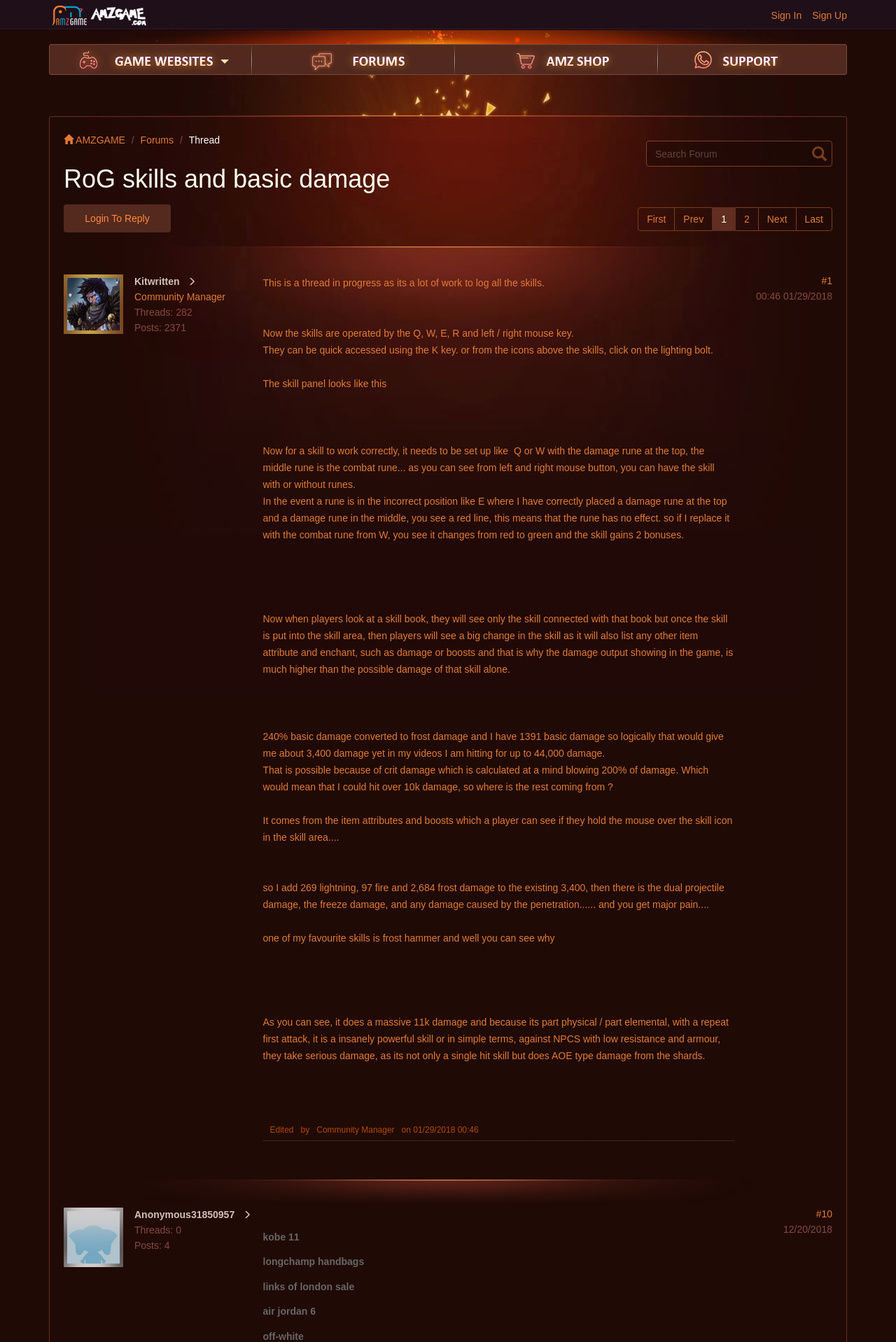Using the given element description, provide the bounding box coordinates (top-left x, top-left y, bottom-right x, bottom-right y) for the corresponding UI element in the screenshot: Site Map

None